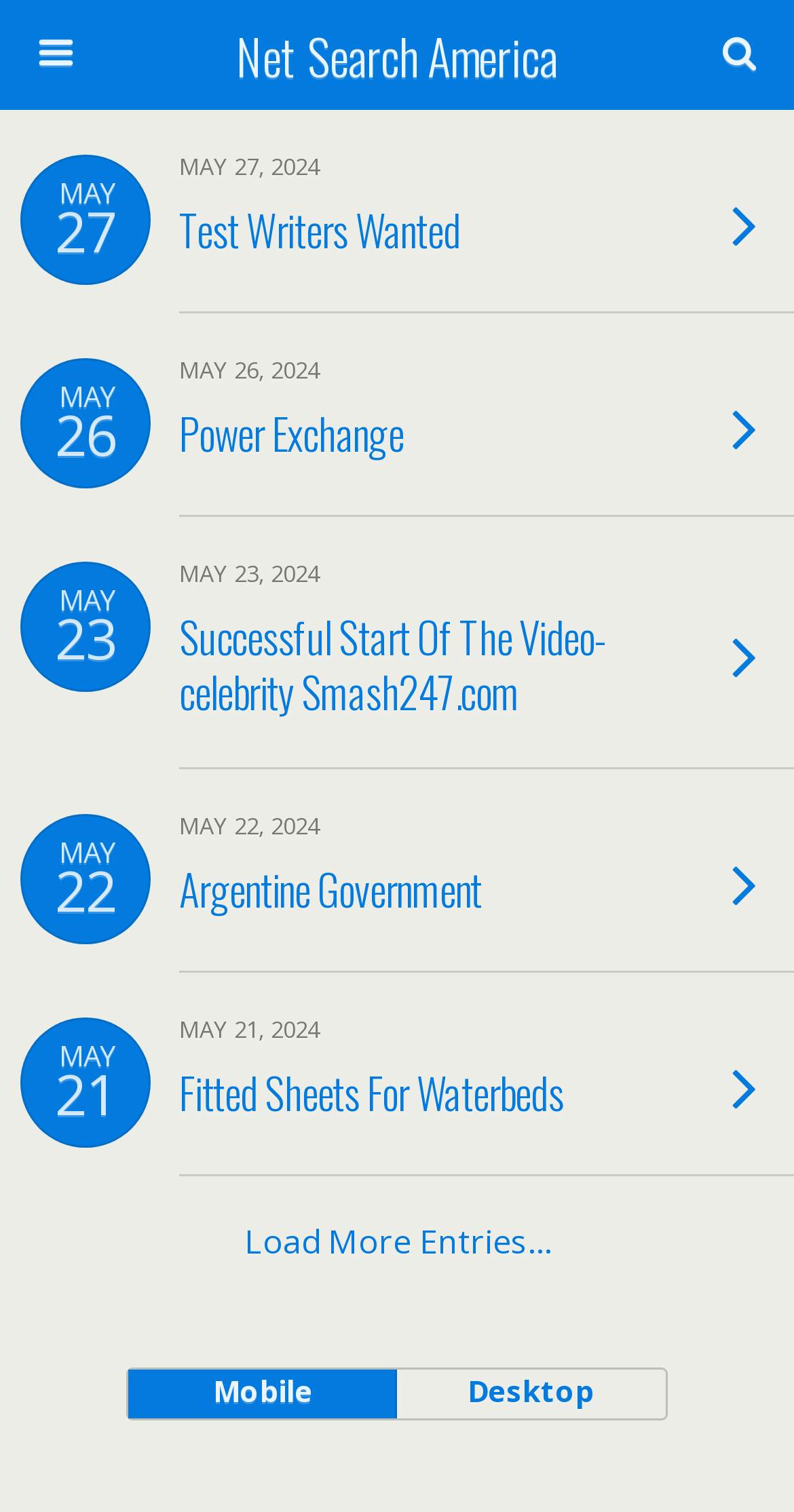Please specify the bounding box coordinates of the clickable region to carry out the following instruction: "Switch to mobile view". The coordinates should be four float numbers between 0 and 1, in the format [left, top, right, bottom].

[0.163, 0.906, 0.5, 0.938]